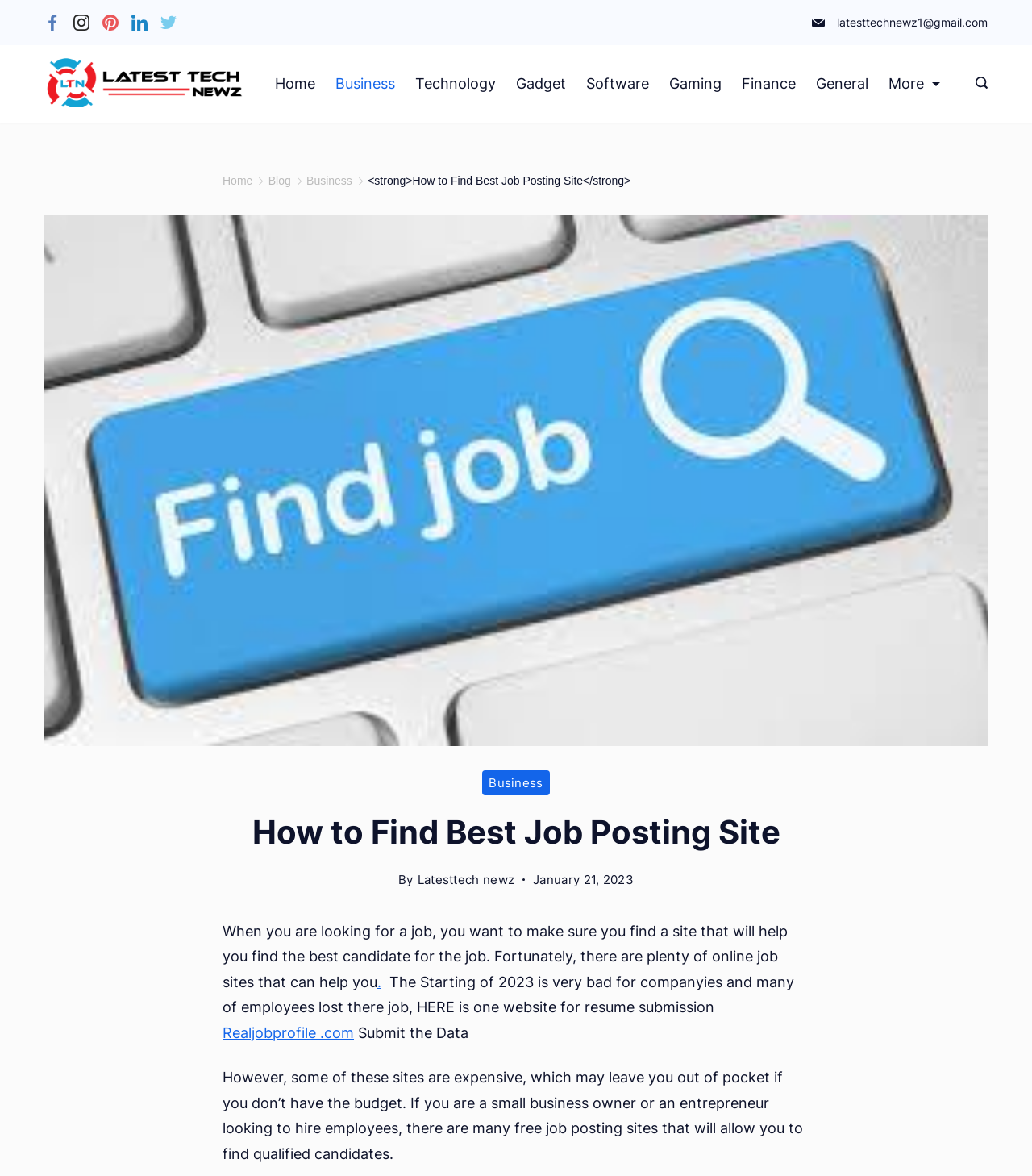What is the name of the website mentioned for resume submission?
Examine the image and give a concise answer in one word or a short phrase.

Realjobprofile.com